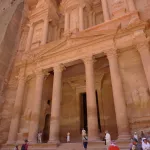Using the information in the image, give a comprehensive answer to the question: 
How old is the site of Petra?

According to the caption, the site of Petra was built by the Nabataeans over 2,000 years ago, showcasing their skill and artistry in architecture.